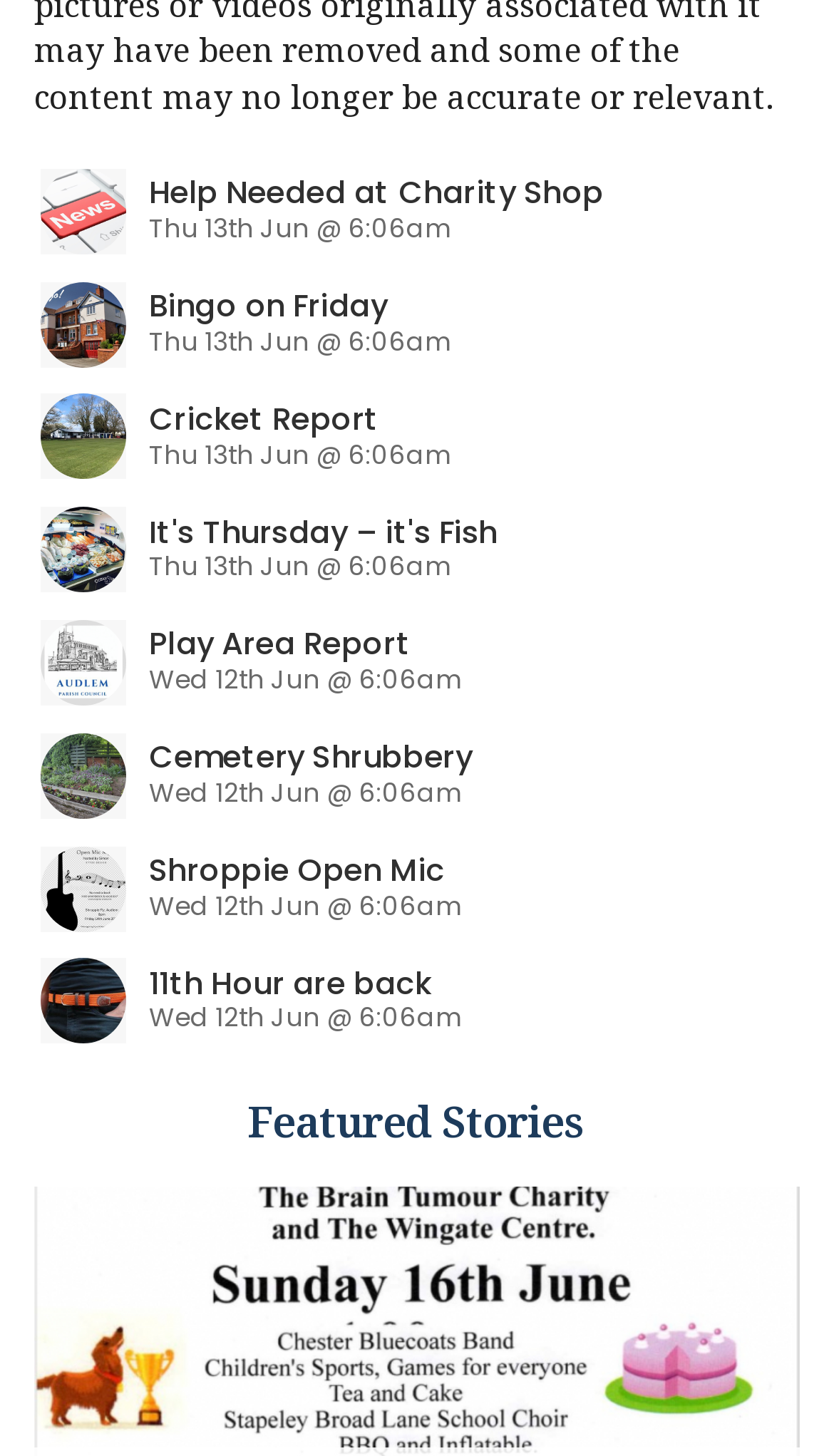Provide the bounding box coordinates for the UI element that is described as: "Featured Stories".

[0.297, 0.75, 0.703, 0.79]